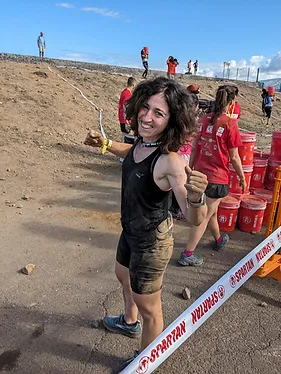Look at the image and write a detailed answer to the question: 
What is the condition of the participant's clothes?

The participant's clothes are marked with mud, indicating that she has recently faced a challenge in the grueling obstacle course, which is a part of the Spartan race.